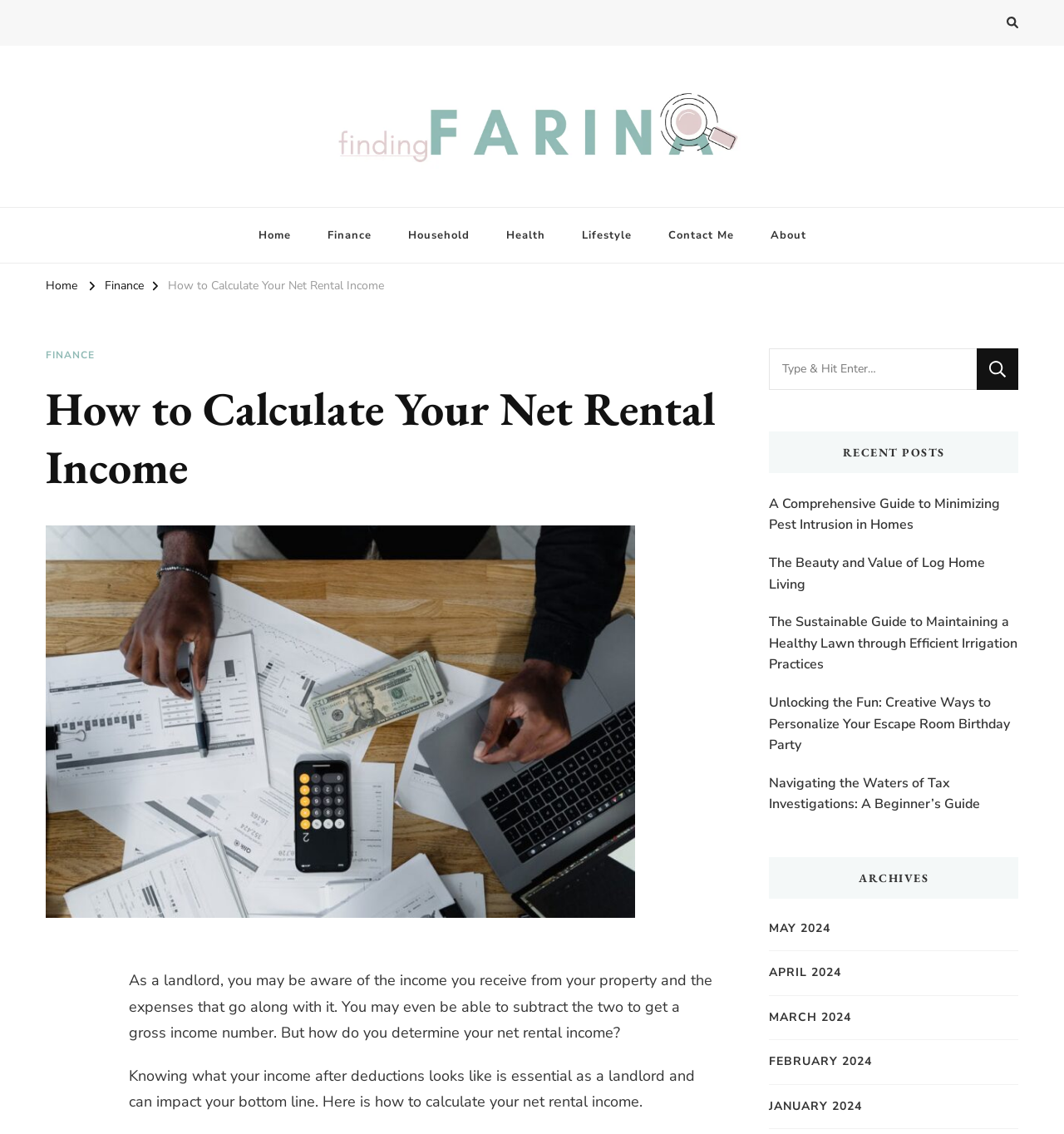Please find the bounding box coordinates of the clickable region needed to complete the following instruction: "Search for something". The bounding box coordinates must consist of four float numbers between 0 and 1, i.e., [left, top, right, bottom].

[0.723, 0.307, 0.957, 0.344]